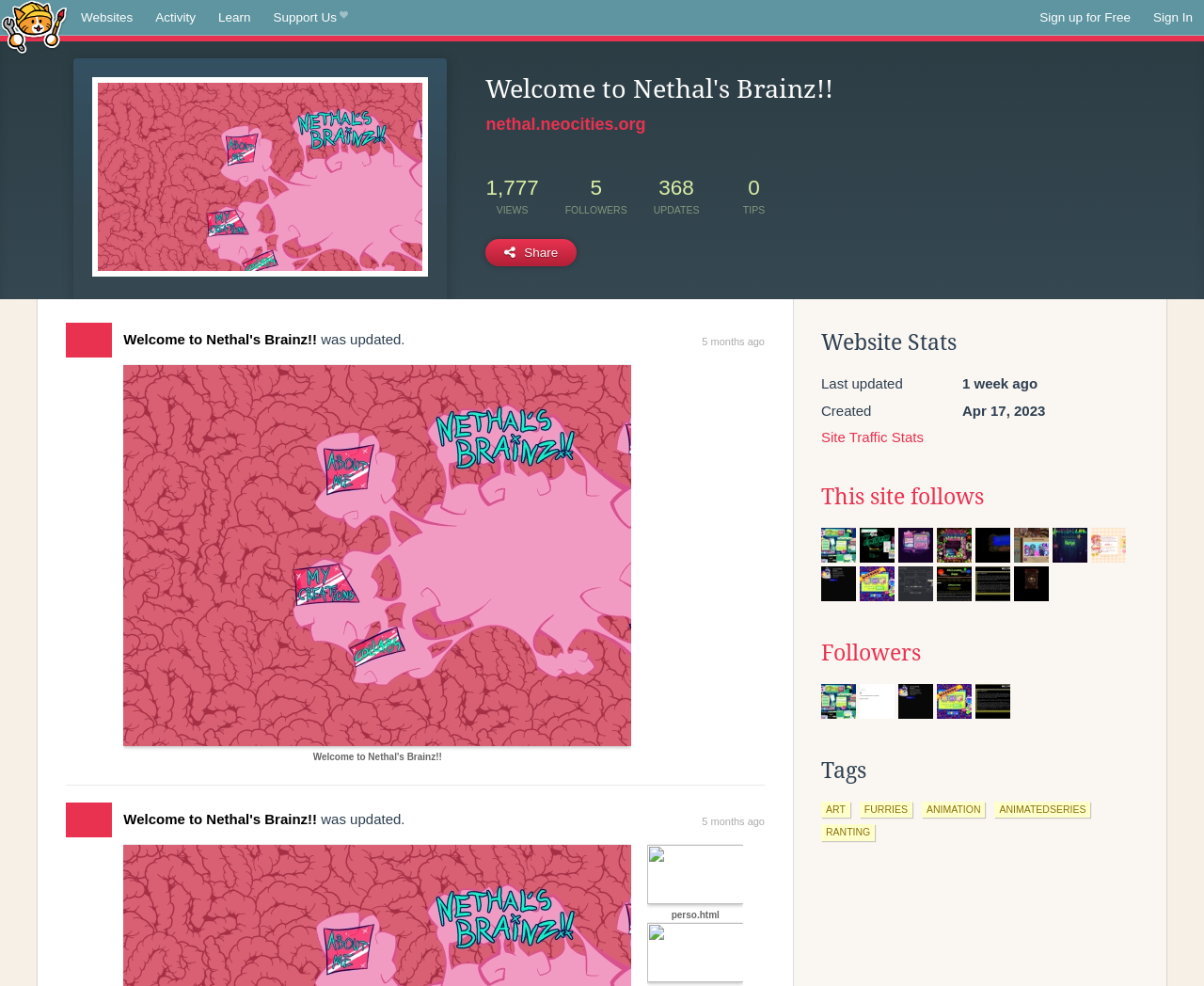Using the webpage screenshot, find the UI element described by detailed GrooveFunnels article by IMNights. Provide the bounding box coordinates in the format (top-left x, top-left y, bottom-right x, bottom-right y), ensuring all values are floating point numbers between 0 and 1.

None